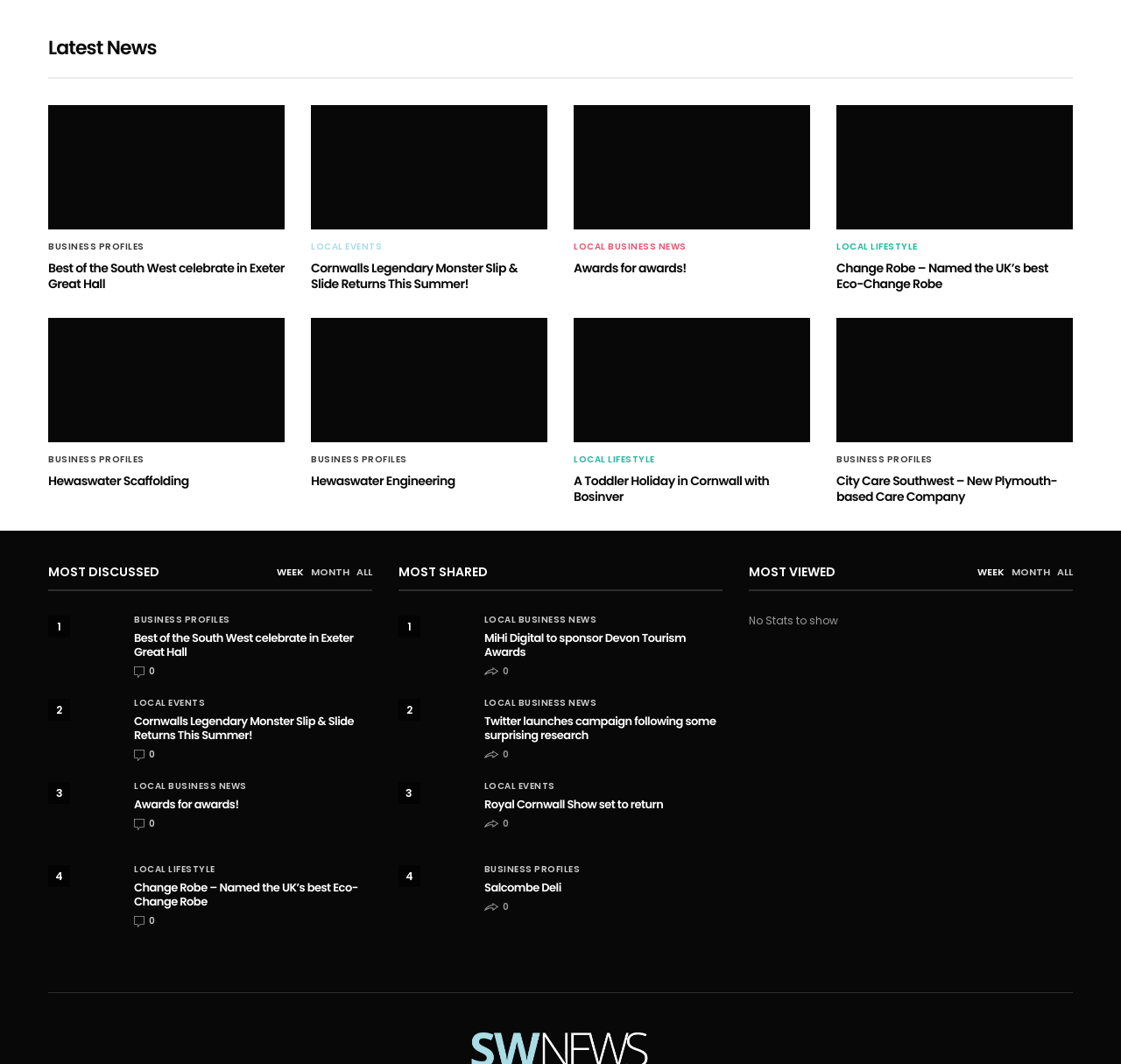Can you find the bounding box coordinates for the element to click on to achieve the instruction: "Filter by WEEK"?

[0.247, 0.532, 0.271, 0.543]